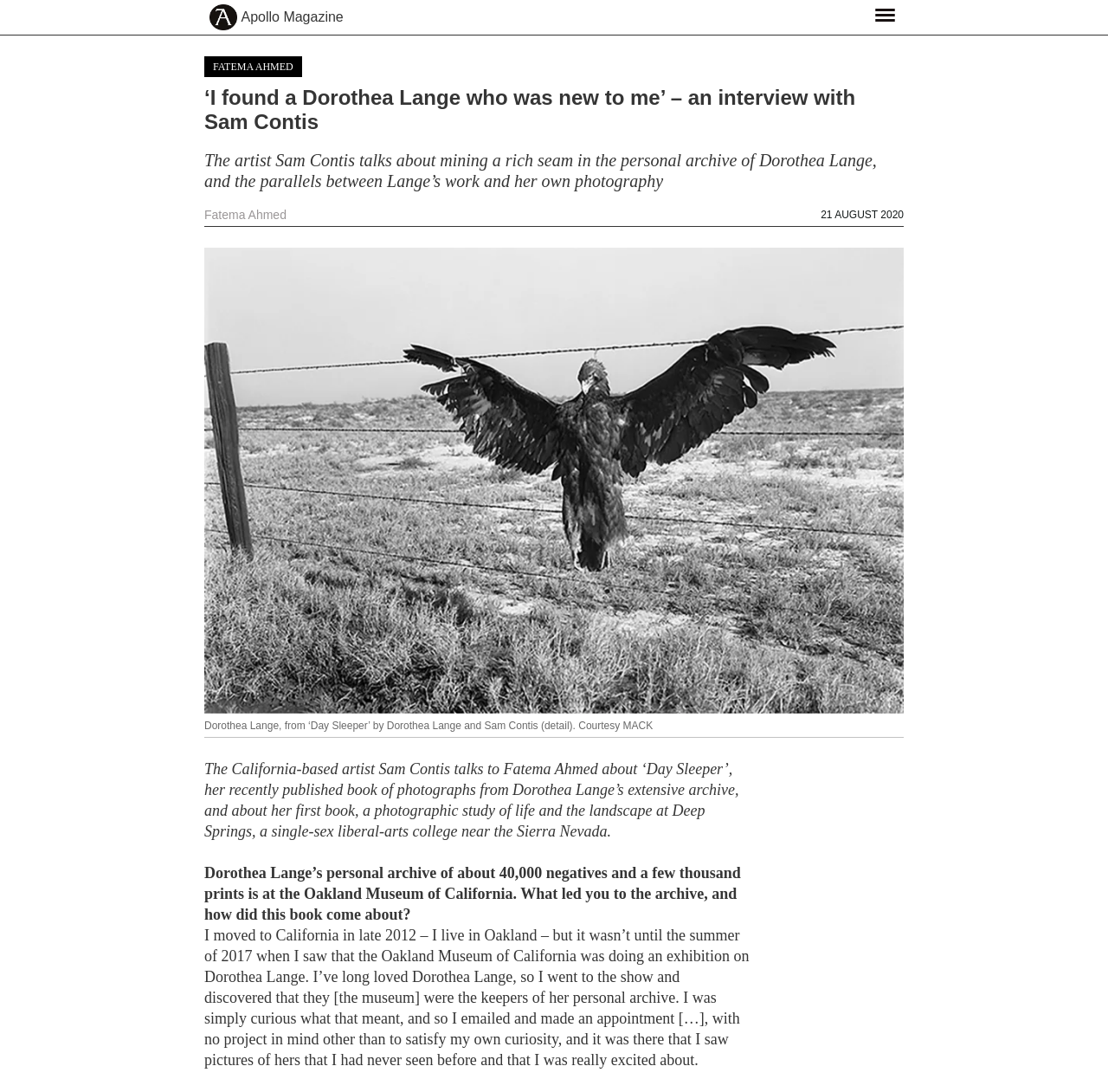Give a one-word or short-phrase answer to the following question: 
What is the name of the book published by Sam Contis?

Day Sleeper